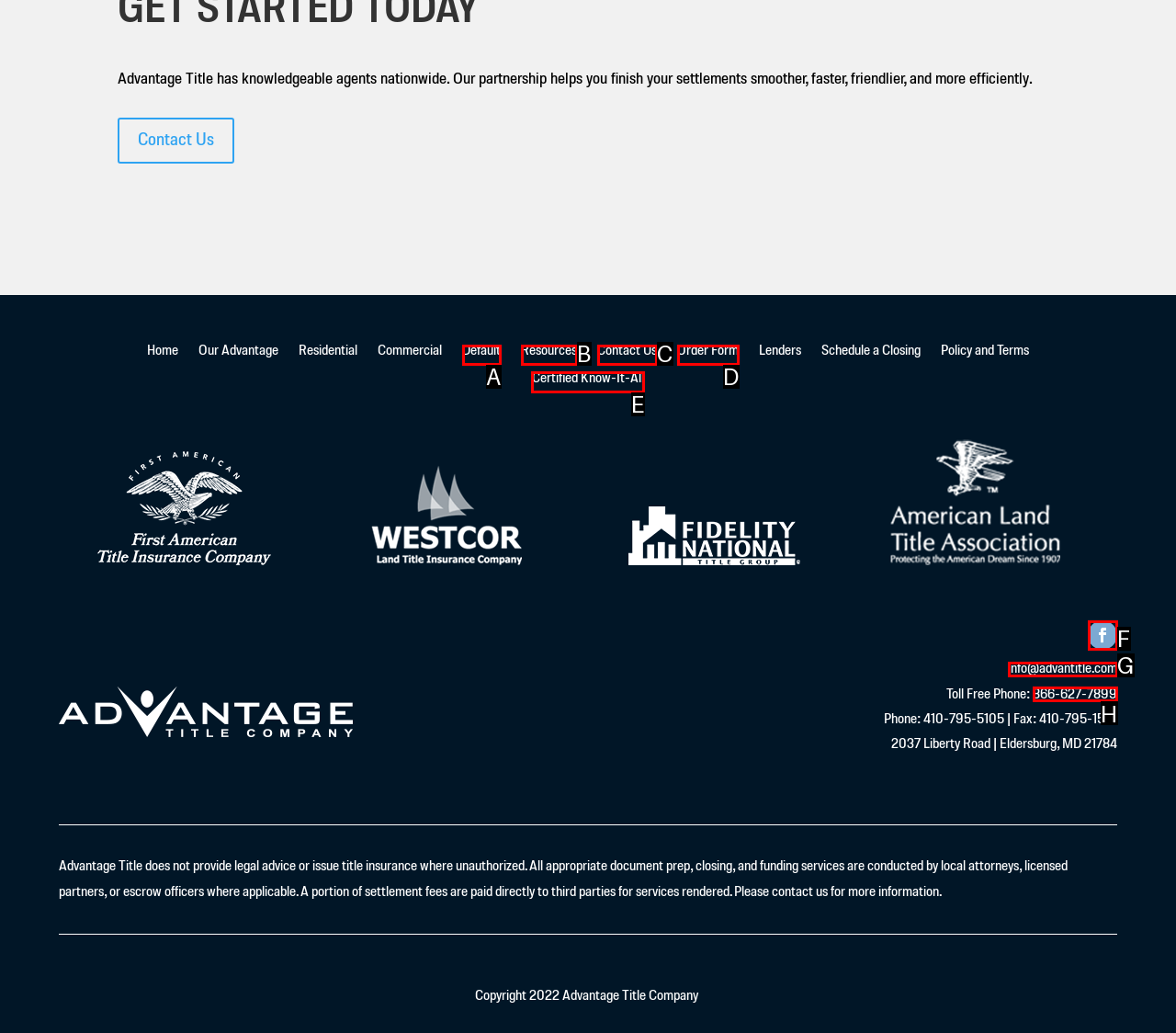Identify the HTML element that should be clicked to accomplish the task: Click Certified Know-It-All
Provide the option's letter from the given choices.

E